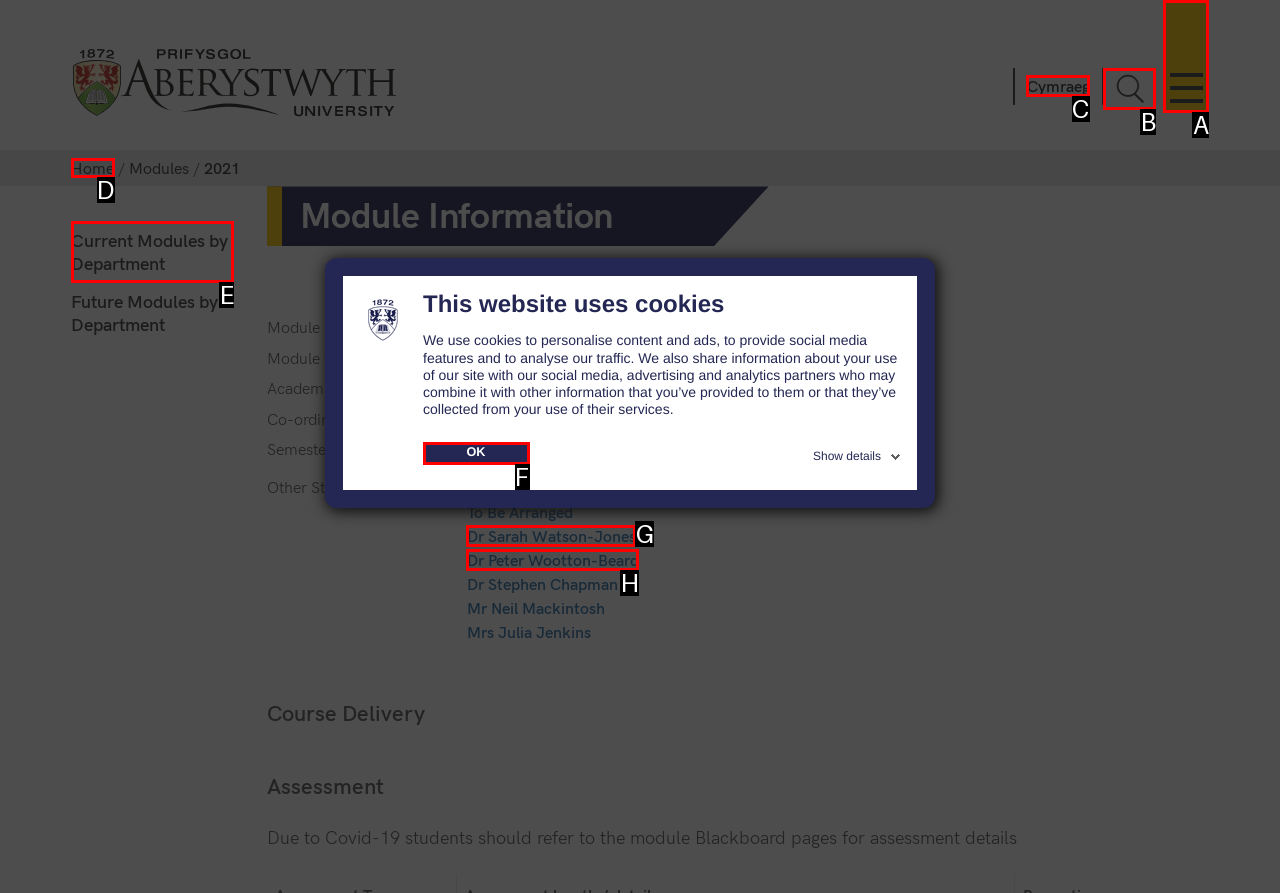Out of the given choices, which letter corresponds to the UI element required to Switch to Welsh language? Answer with the letter.

C